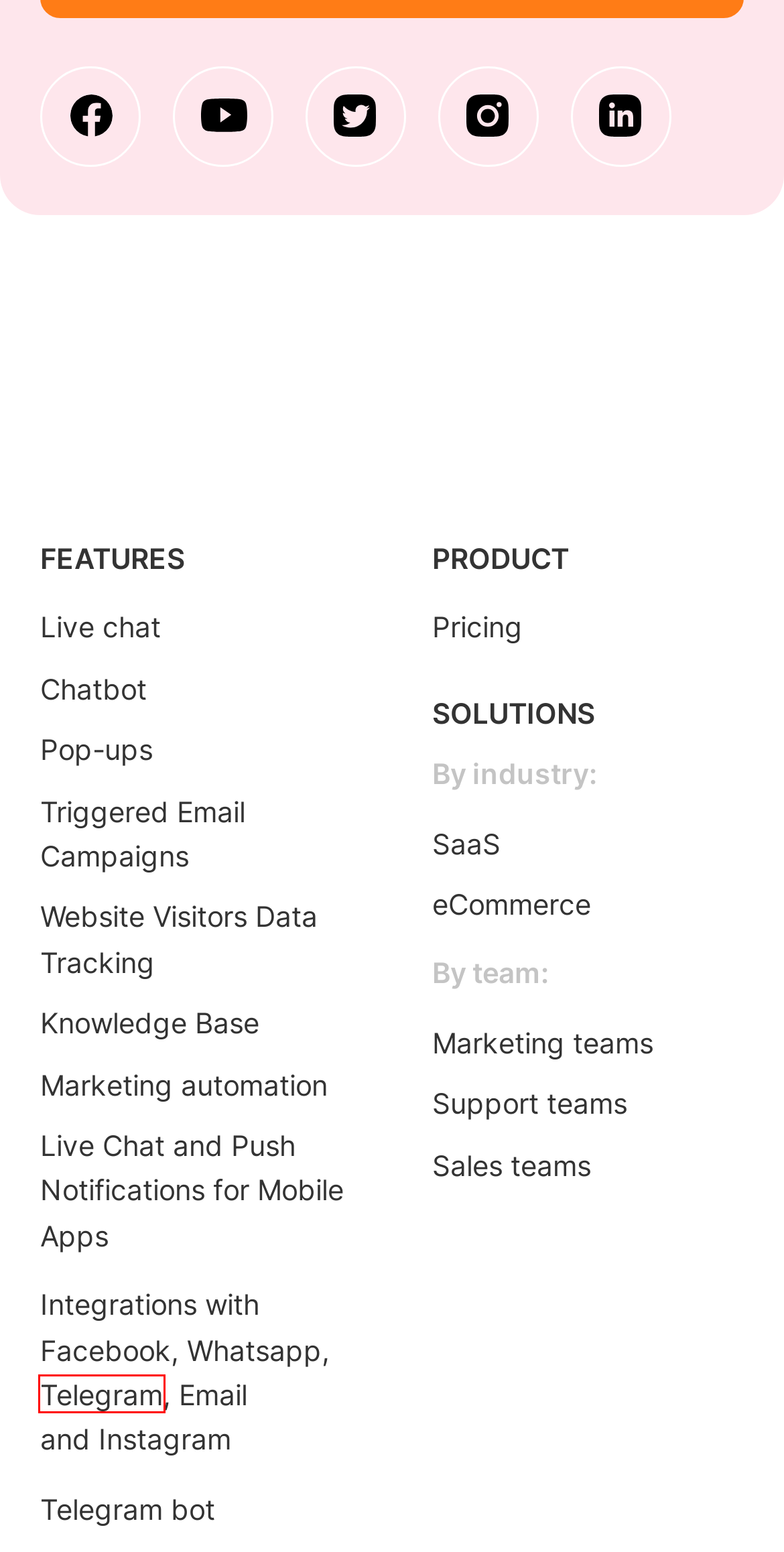Look at the screenshot of a webpage with a red bounding box and select the webpage description that best corresponds to the new page after clicking the element in the red box. Here are the options:
A. Facebook Messenger | Knowledge base
B. Integrations | Knowledge base
C. Telegram | Knowledge base
D. Email | Knowledge base
E. Knowledge base
F. ‎Dashly on the App Store
G. How does Dashly work | Dashly Developer
H. Lead Forms by LeadGen App: Form Builder & Analytics

C